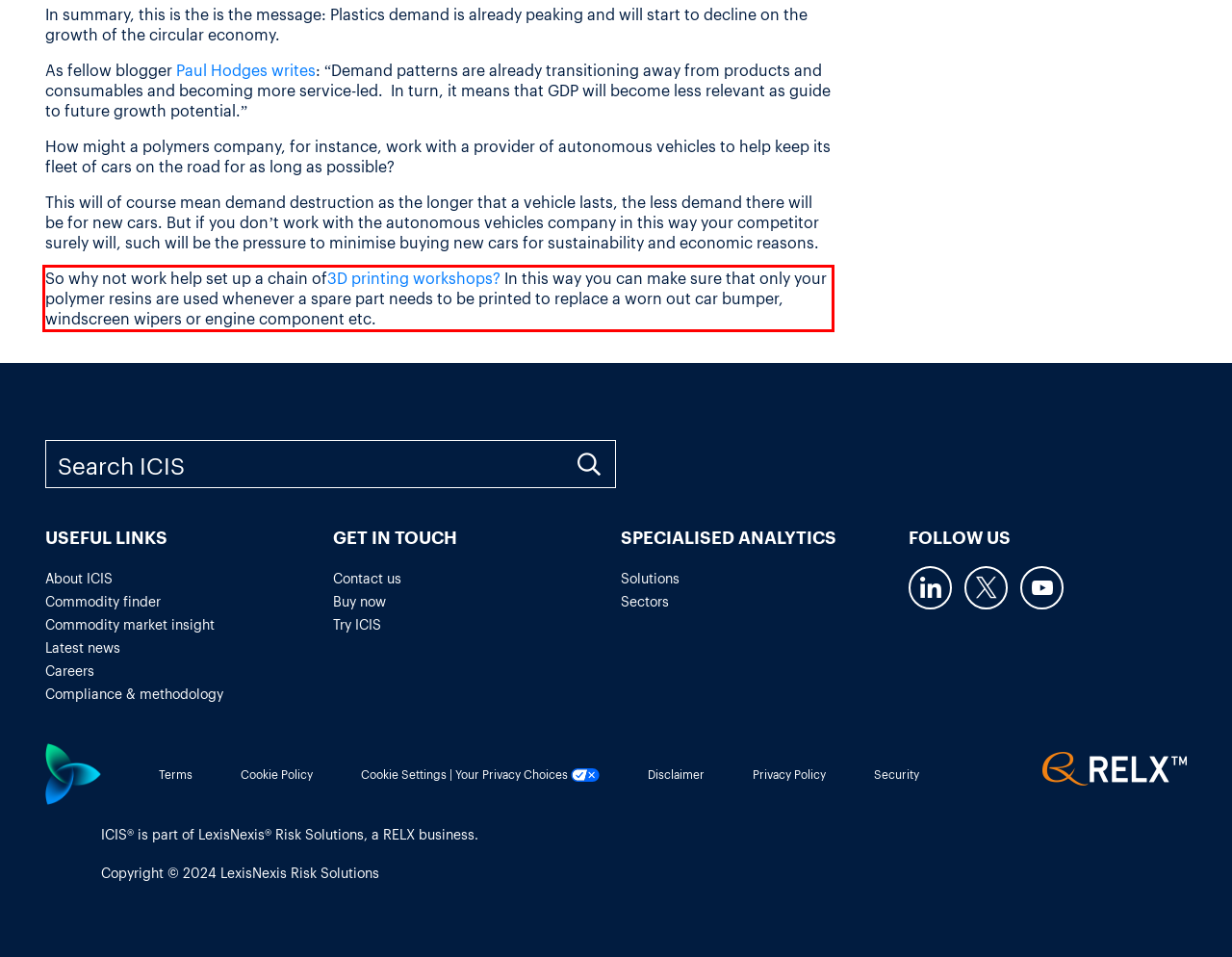Examine the screenshot of the webpage, locate the red bounding box, and perform OCR to extract the text contained within it.

So why not work help set up a chain of3D printing workshops? In this way you can make sure that only your polymer resins are used whenever a spare part needs to be printed to replace a worn out car bumper, windscreen wipers or engine component etc.